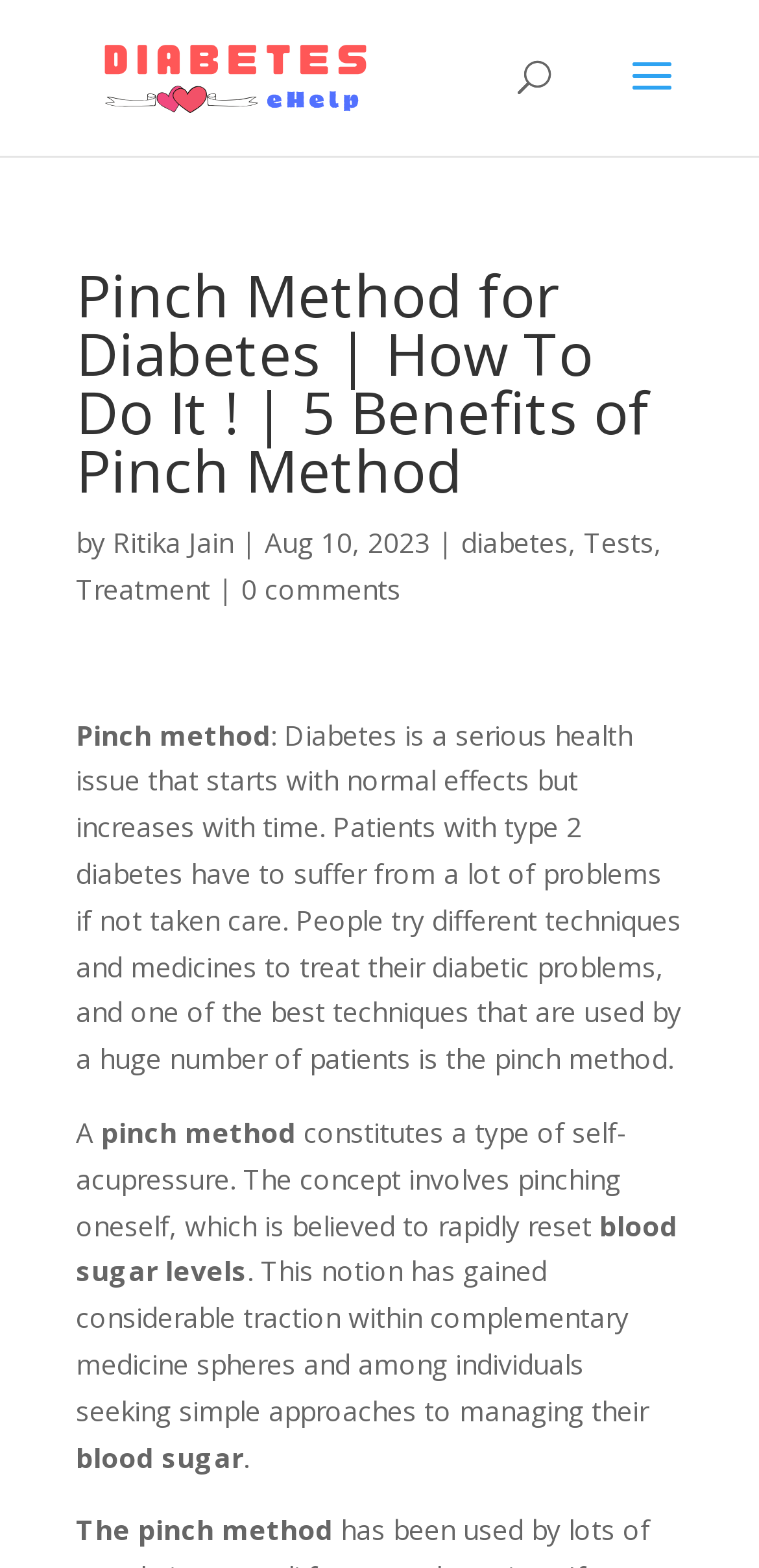Reply to the question below using a single word or brief phrase:
What is the date of the article?

Aug 10, 2023